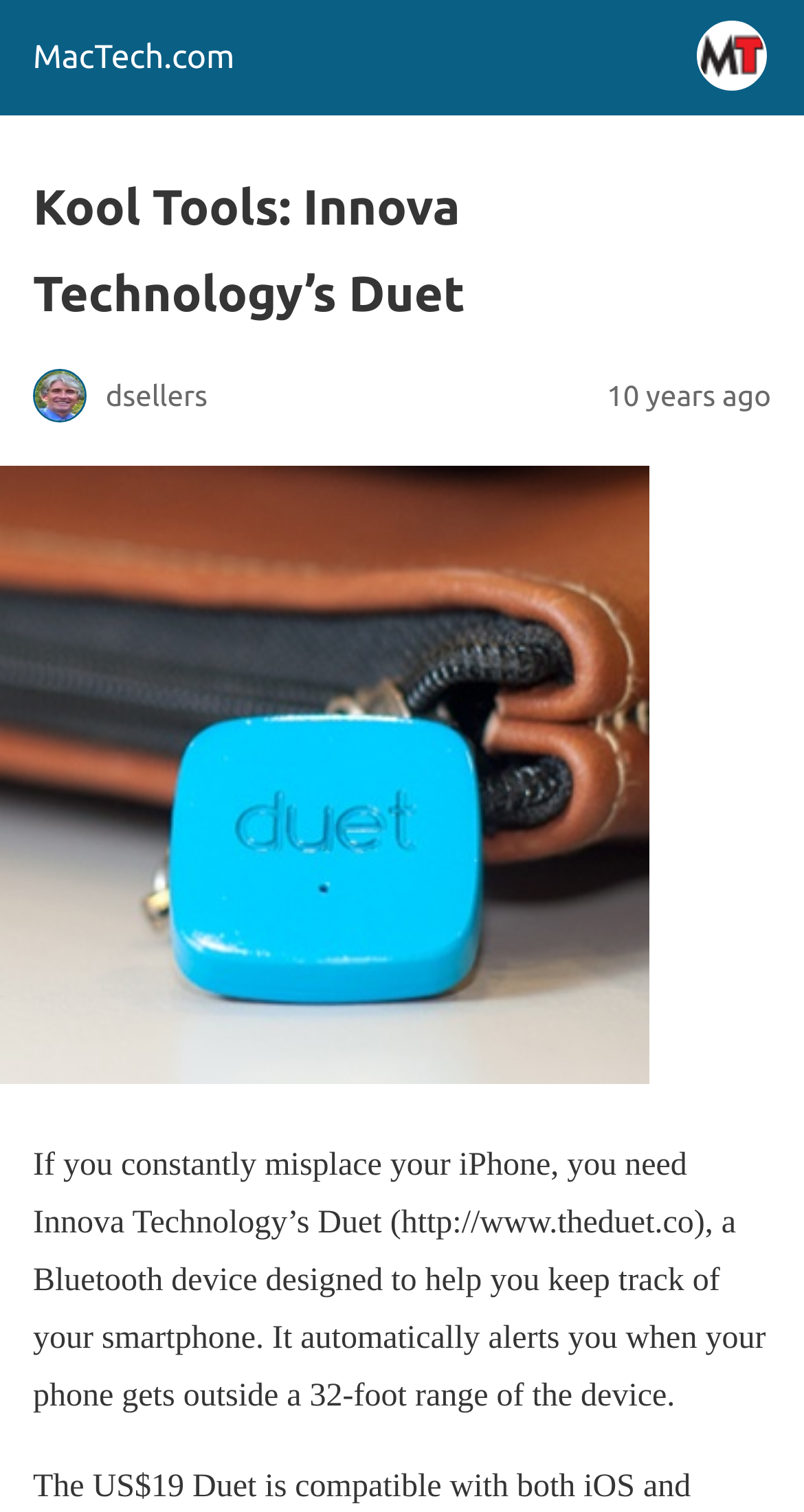What is the range of the device?
Refer to the image and provide a thorough answer to the question.

According to the text, the device automatically alerts the user when their phone gets outside a 32-foot range of the device, so the range of the device is 32-foot.